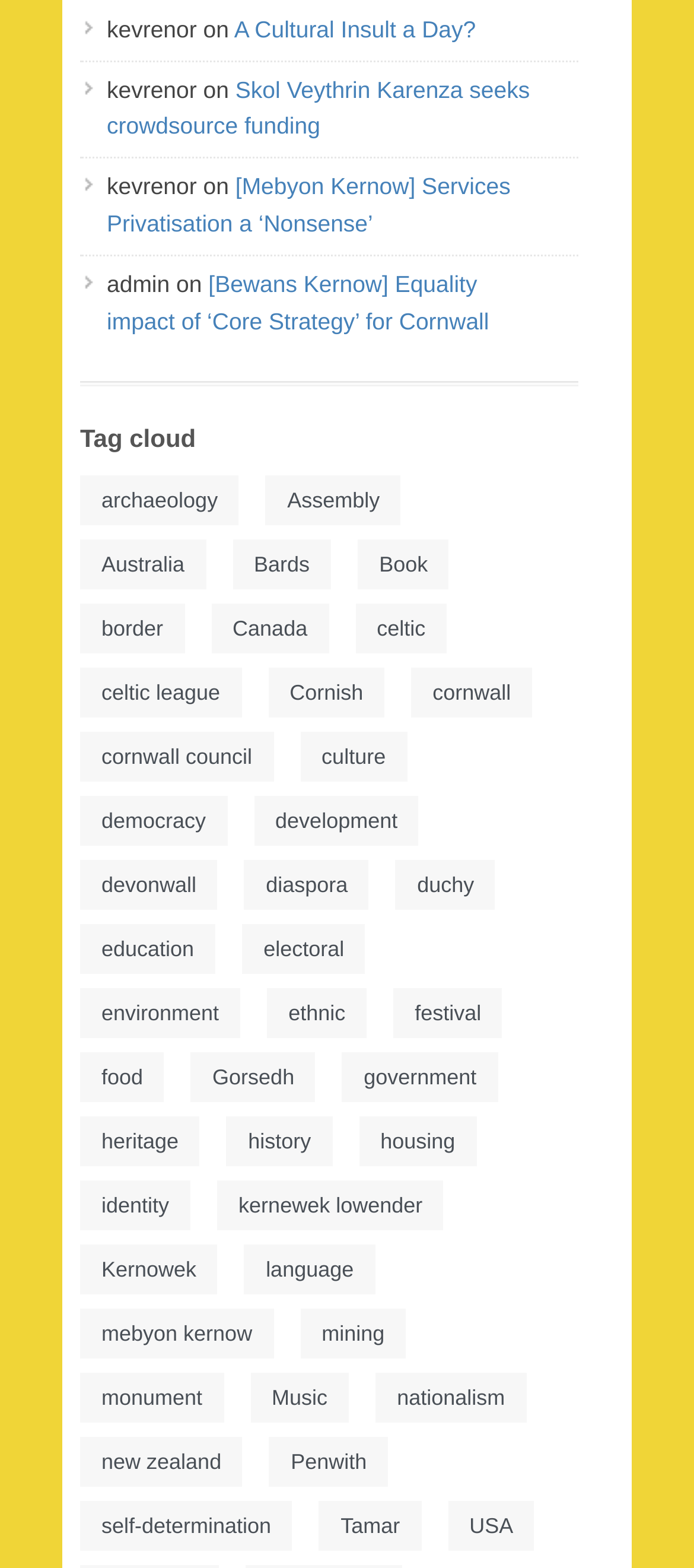Indicate the bounding box coordinates of the clickable region to achieve the following instruction: "Read about 'Skol Veythrin Karenza seeks crowdsource funding'."

[0.154, 0.048, 0.763, 0.089]